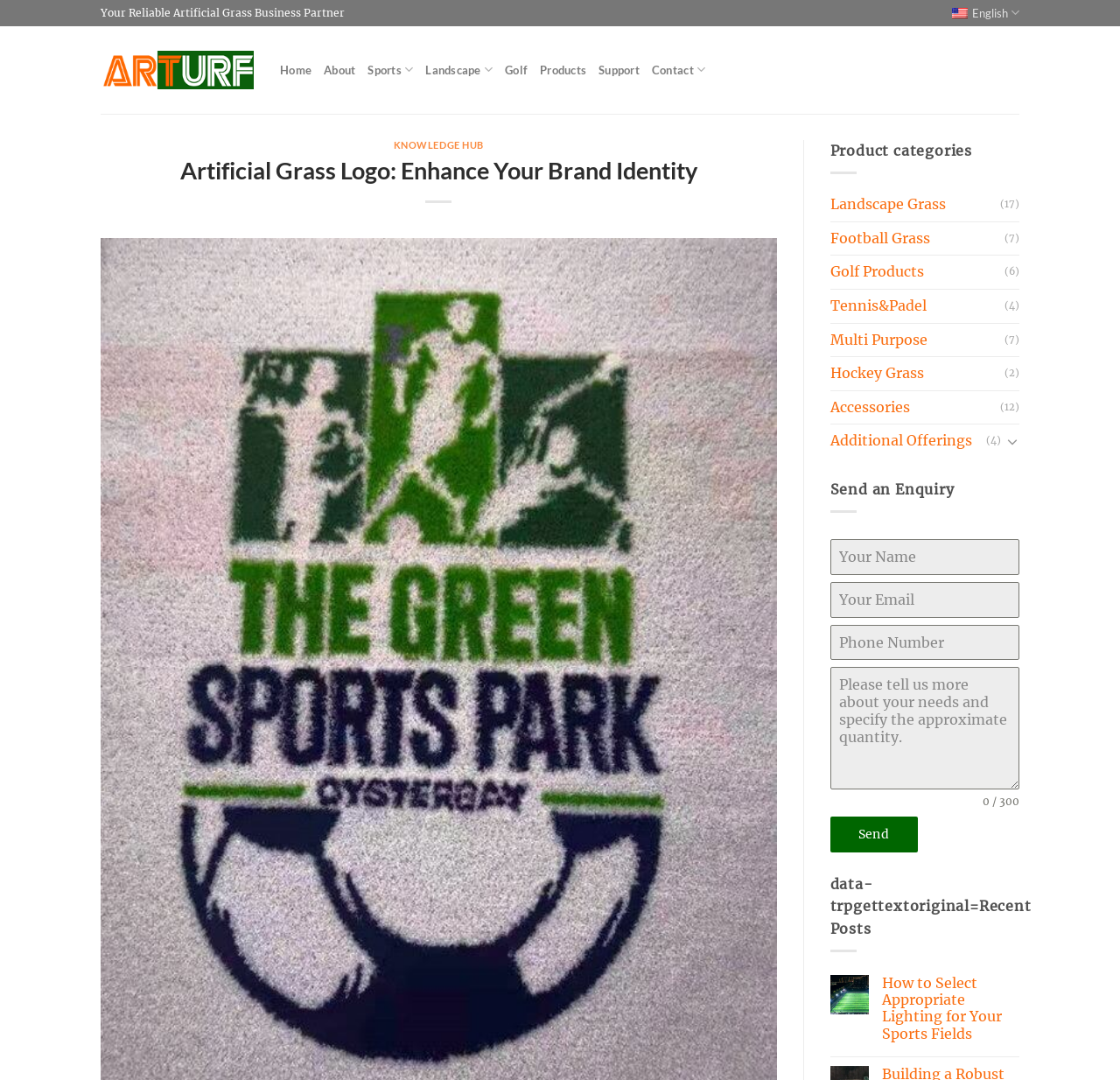Please determine and provide the text content of the webpage's heading.

Artificial Grass Logo: Enhance Your Brand Identity